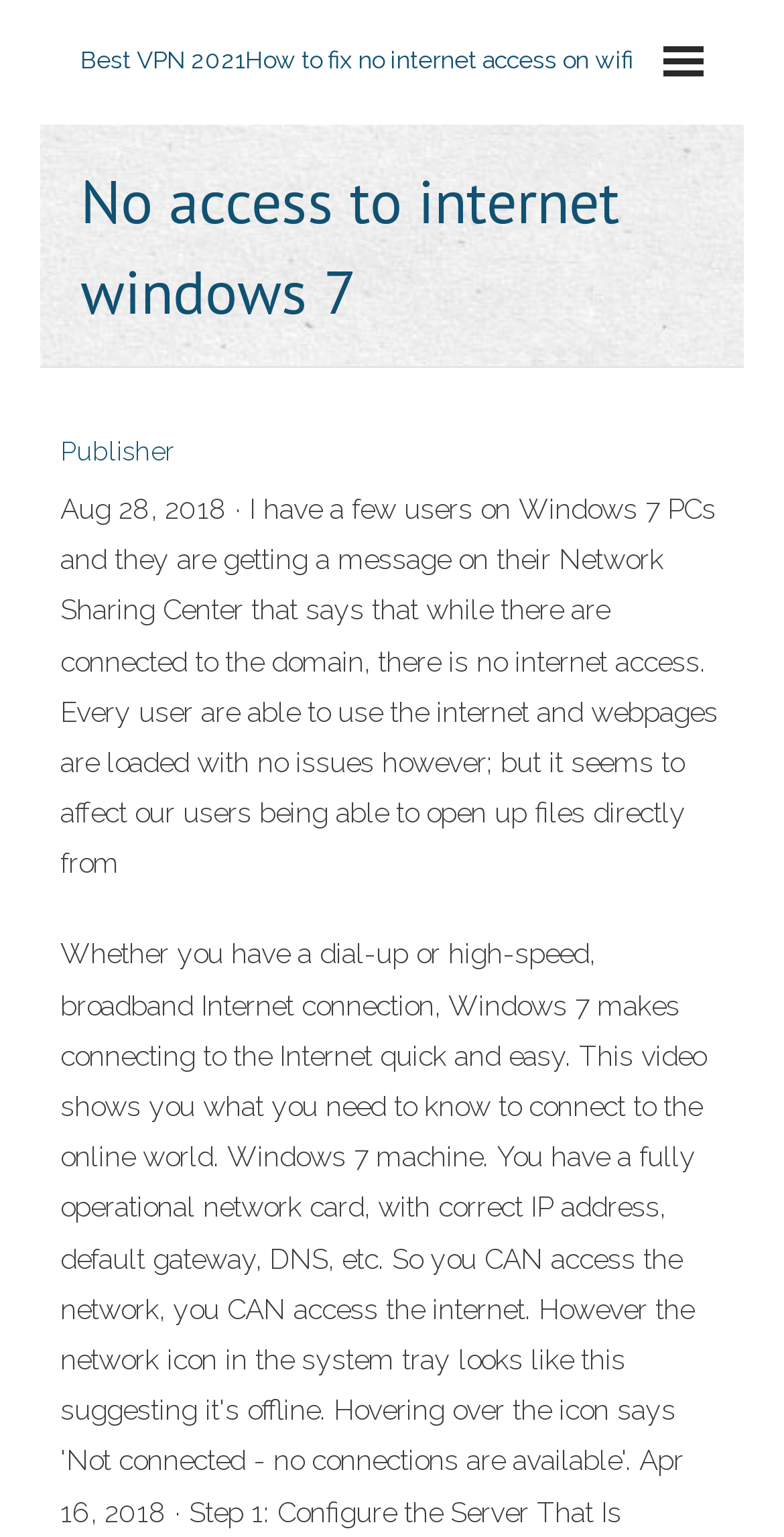Generate a thorough caption detailing the webpage content.

The webpage appears to be a technical support or troubleshooting page, focused on resolving an issue with Windows 7 PCs having no internet access despite being connected to a domain. 

At the top of the page, there is a layout table that spans almost the entire width of the page. Within this table, there is a link titled "Best VPN 2021: How to fix no internet access on wifi" that takes up most of the table's width. This link is divided into two parts: "Best VPN 2021" and "VPN 2021".

Below the layout table, there is a heading that reads "No access to internet windows 7", which is centered near the top of the page. 

To the left of the heading, there is a link labeled "Publisher". 

Below the heading, there is a block of static text that describes the issue in detail. The text explains that users on Windows 7 PCs are receiving a message stating they have no internet access, despite being able to use the internet and load web pages without issues. The text also mentions that this issue affects users' ability to open files directly from the internet. This block of text takes up most of the page's width and is positioned near the middle of the page.